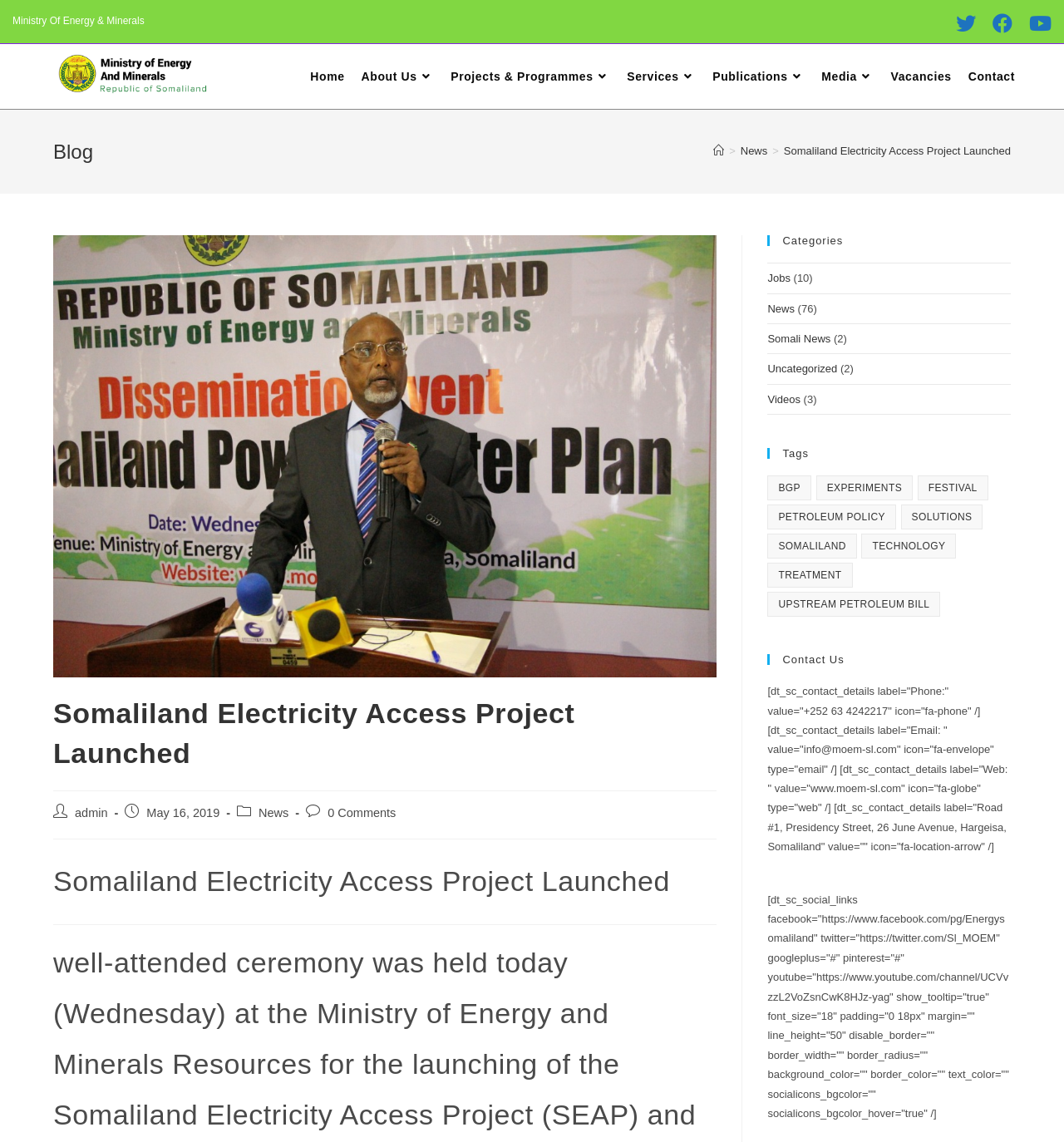What is the name of the ministry?
Based on the image, give a one-word or short phrase answer.

Ministry Of Energy & Minerals